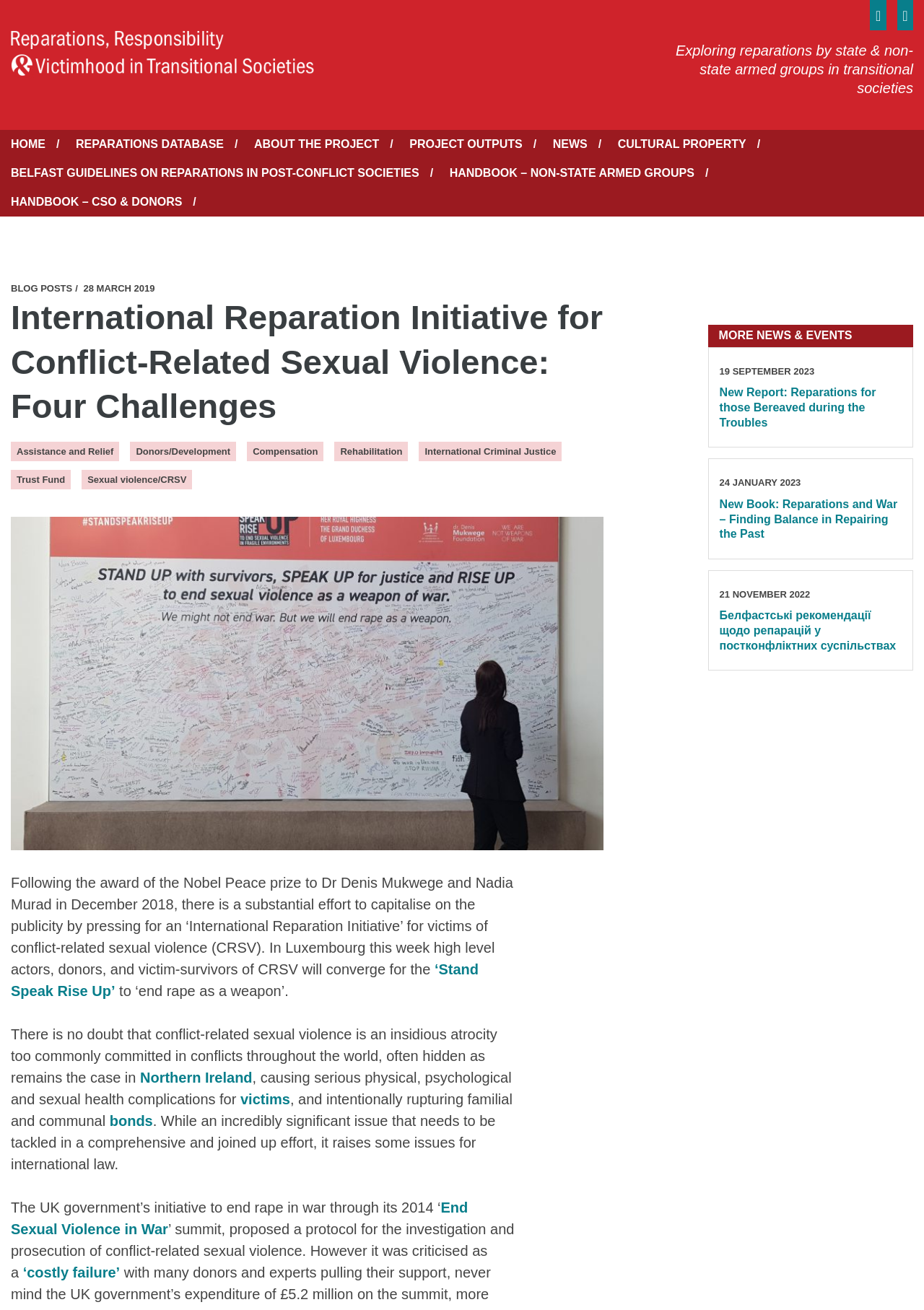Determine the bounding box coordinates for the clickable element to execute this instruction: "Read the blog post about International Reparation Initiative for Conflict-Related Sexual Violence". Provide the coordinates as four float numbers between 0 and 1, i.e., [left, top, right, bottom].

[0.012, 0.226, 0.653, 0.327]